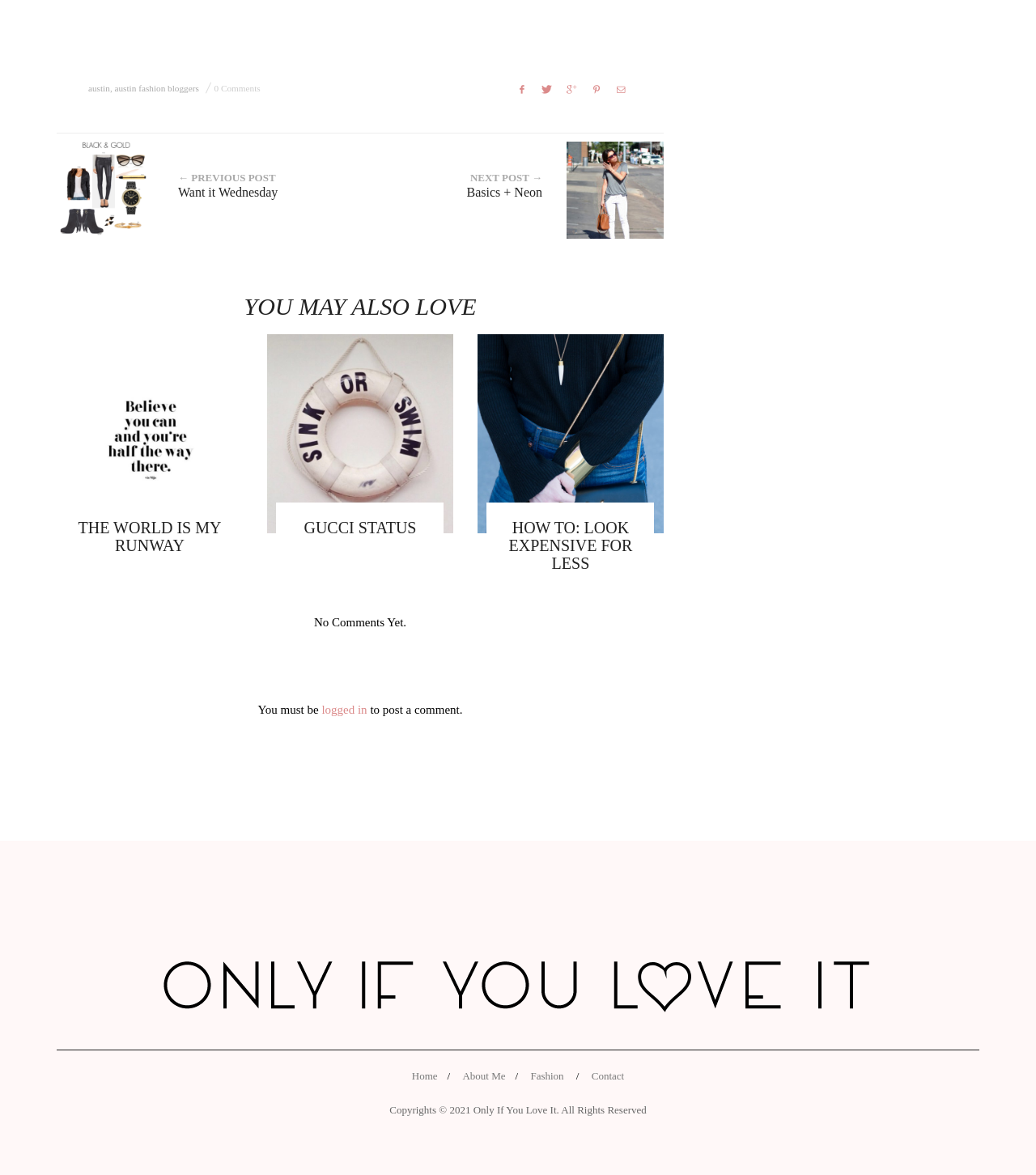Determine the bounding box coordinates of the clickable region to carry out the instruction: "Click on the 'Want it Wednesday' link".

[0.055, 0.12, 0.336, 0.203]